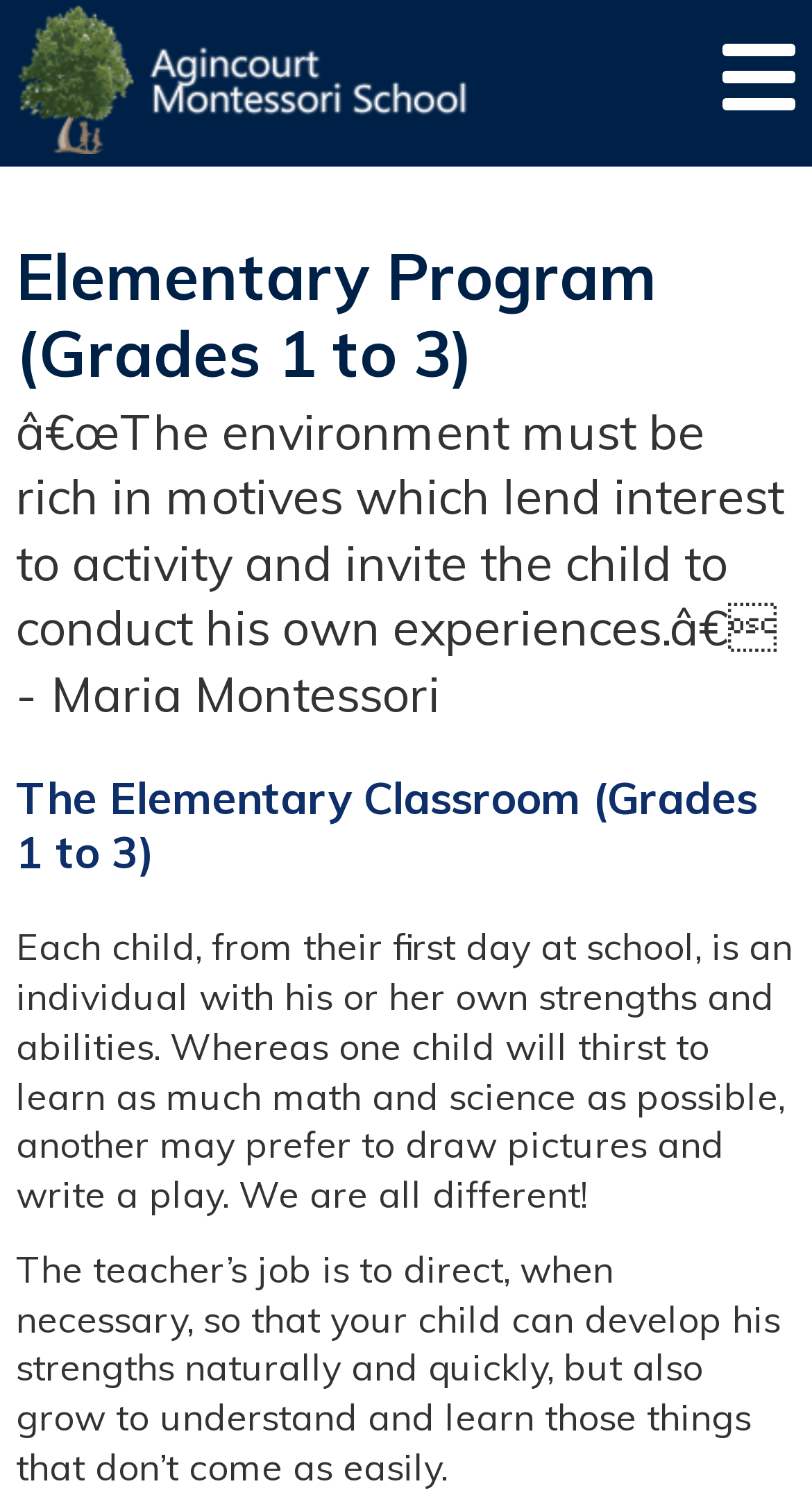What is the focus of the elementary classroom?
Using the information presented in the image, please offer a detailed response to the question.

The heading 'The Elementary Classroom (Grades 1 to 3)' is followed by a paragraph that explains the focus of the elementary classroom, which is to recognize and develop each child's individual strengths and abilities, rather than forcing them to learn in a uniform way.